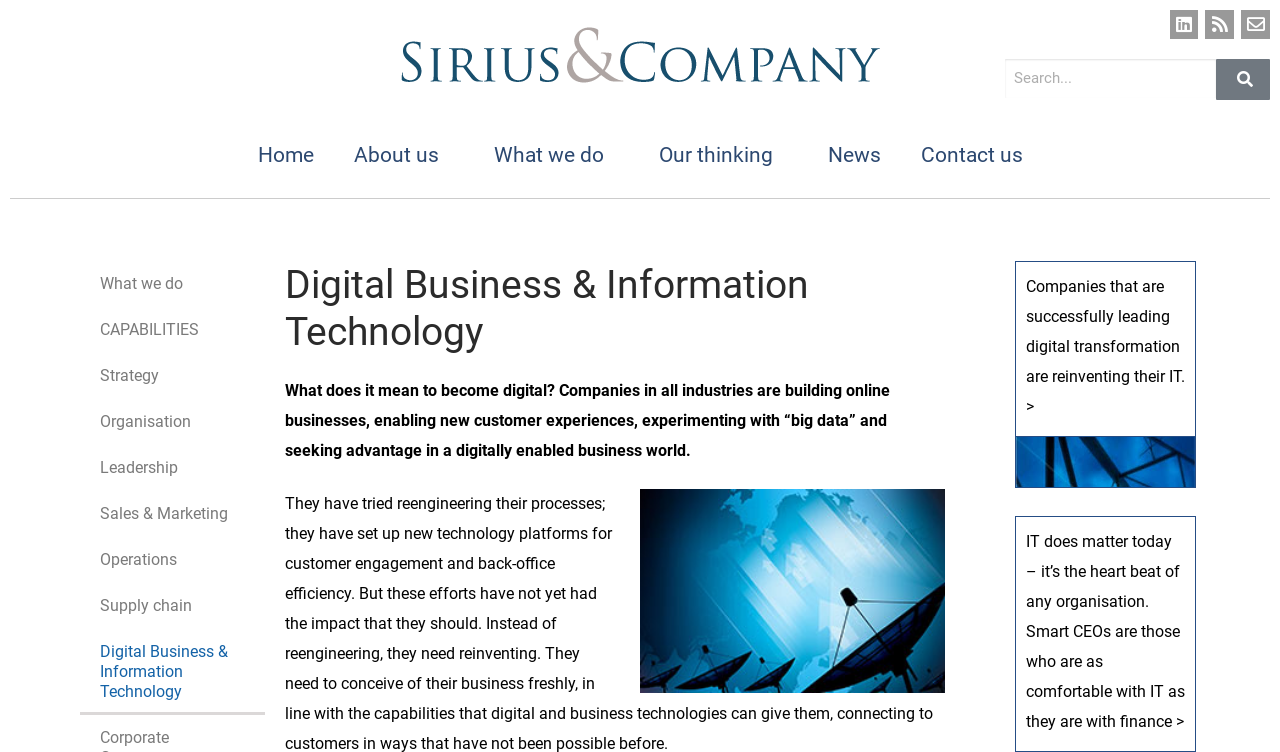Identify the bounding box coordinates of the part that should be clicked to carry out this instruction: "Learn more about What we do".

[0.37, 0.176, 0.499, 0.237]